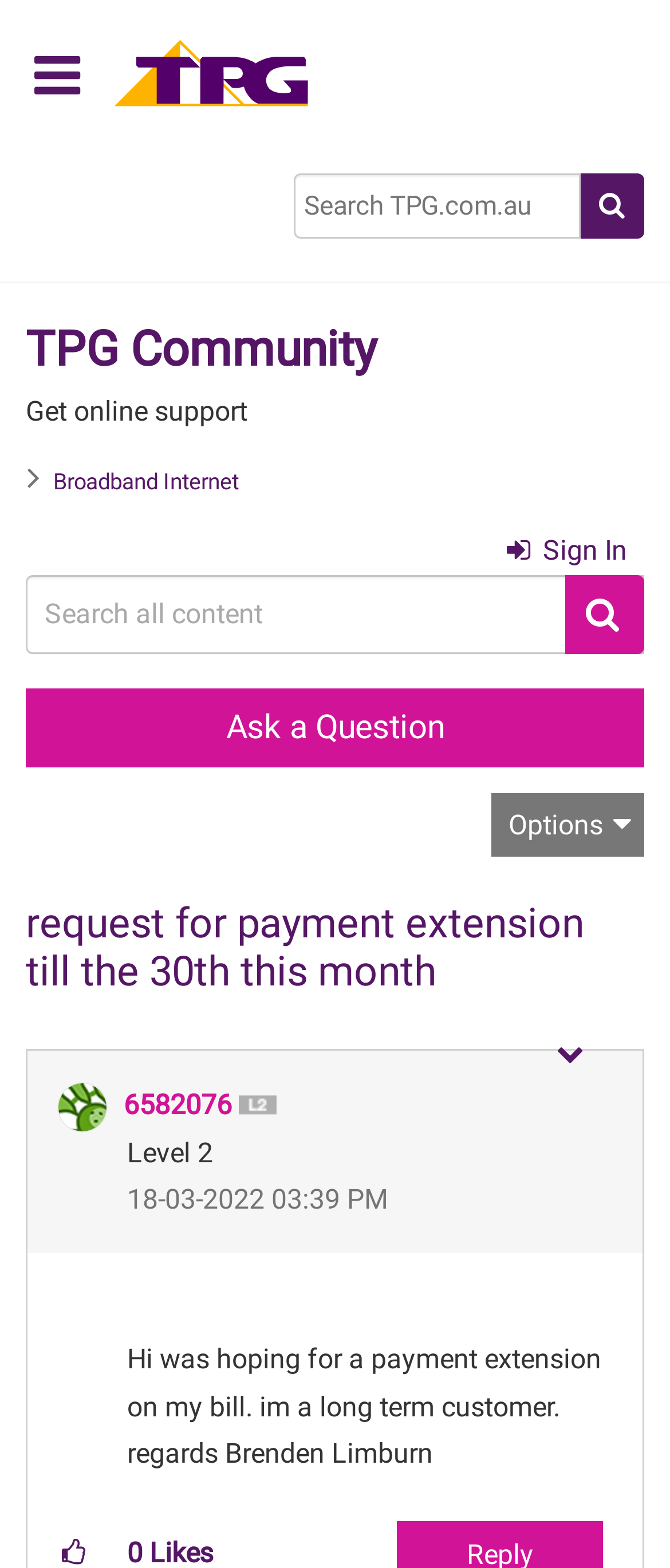Answer this question using a single word or a brief phrase:
What is the purpose of the post?

Request for payment extension